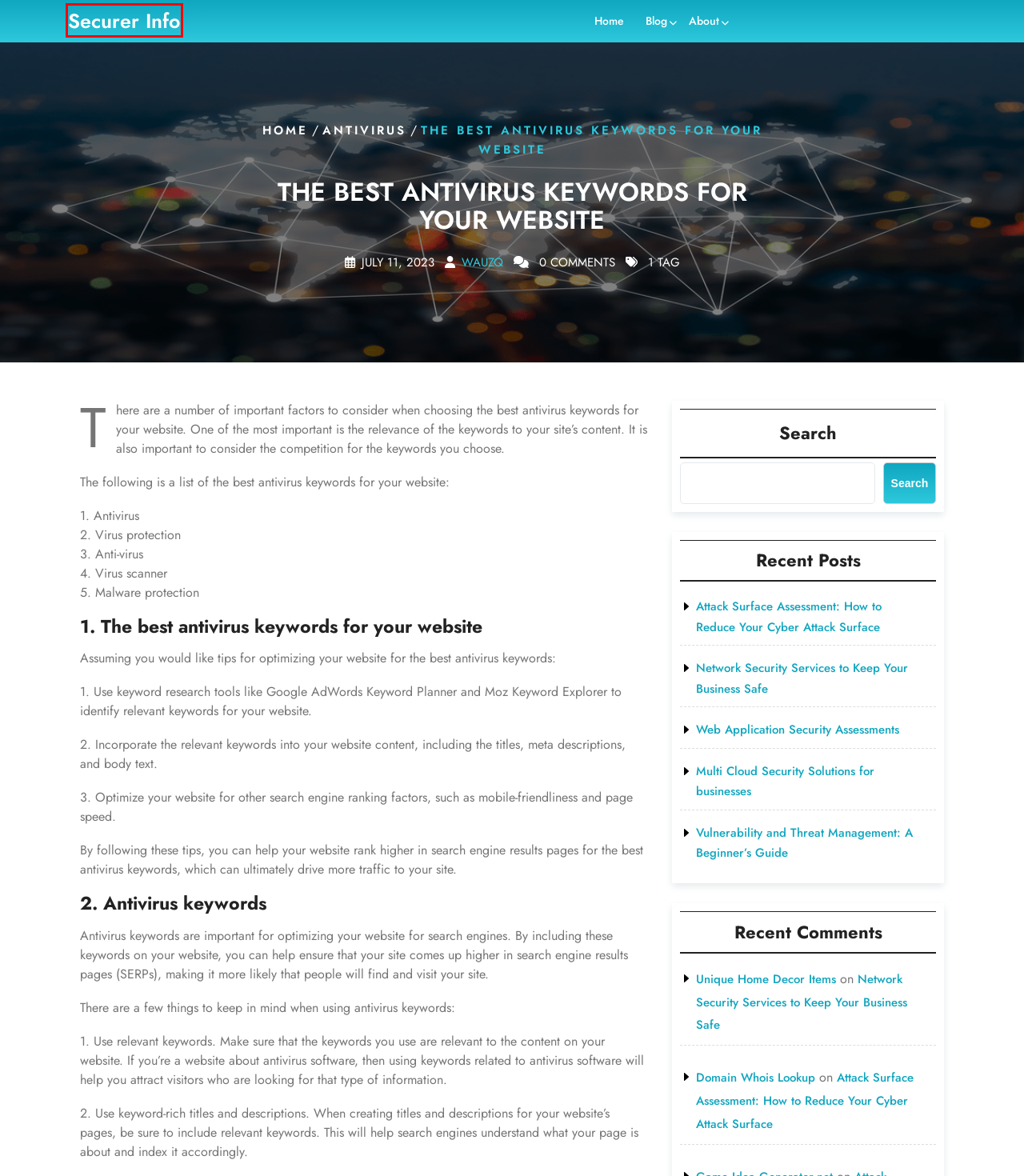You are given a screenshot of a webpage with a red rectangle bounding box. Choose the best webpage description that matches the new webpage after clicking the element in the bounding box. Here are the candidates:
A. attack surface assessment
B. Blog - Securer Info
C. wauzq, Author at Securer Info
D. Securer Info - Securer Info
E. vulnerability and threat management
F. web application security assessments
G. Unknown Seeker
H. services of network security

D